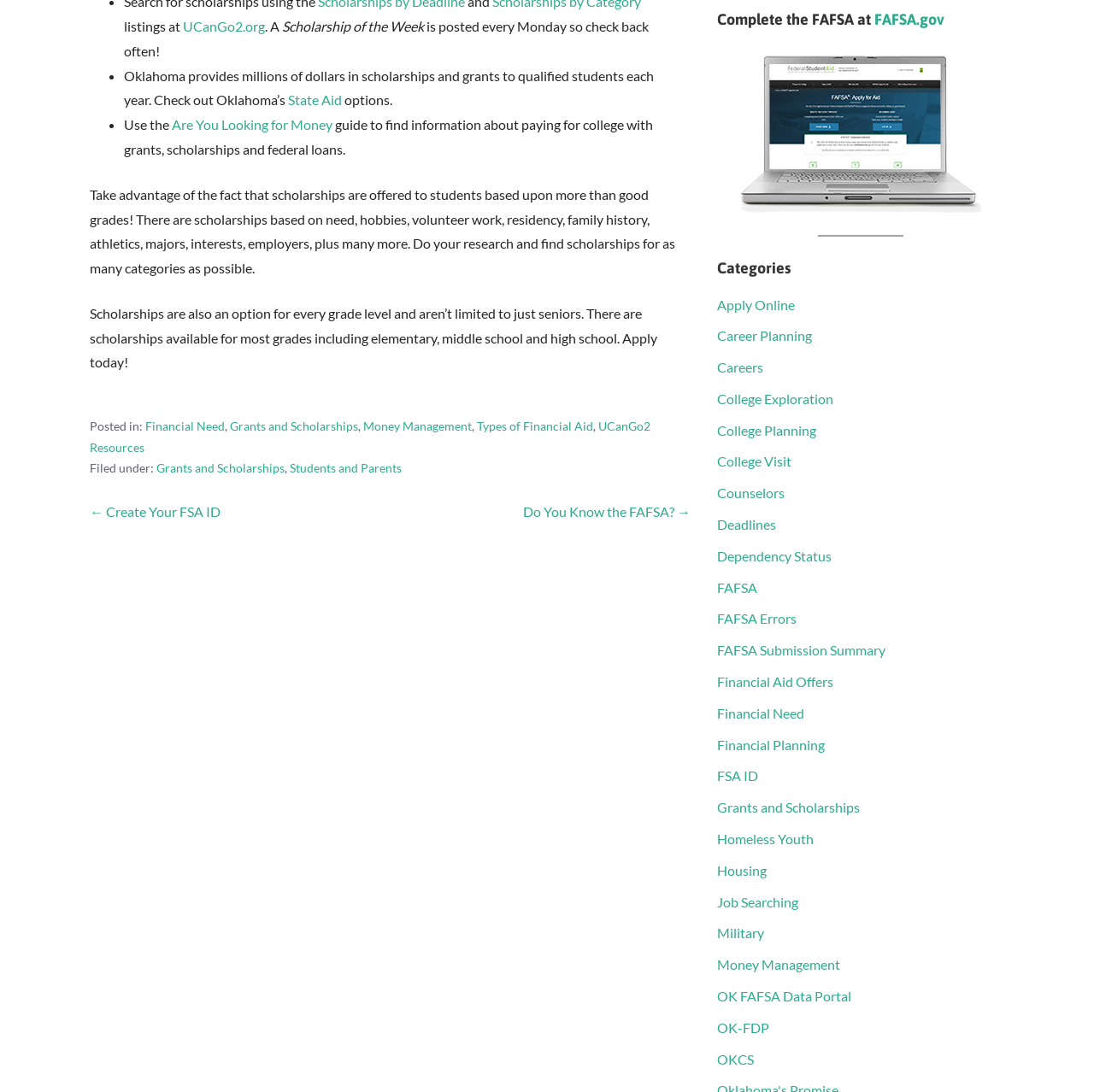Find the bounding box coordinates for the HTML element described in this sentence: "Contact Me". Provide the coordinates as four float numbers between 0 and 1, in the format [left, top, right, bottom].

None